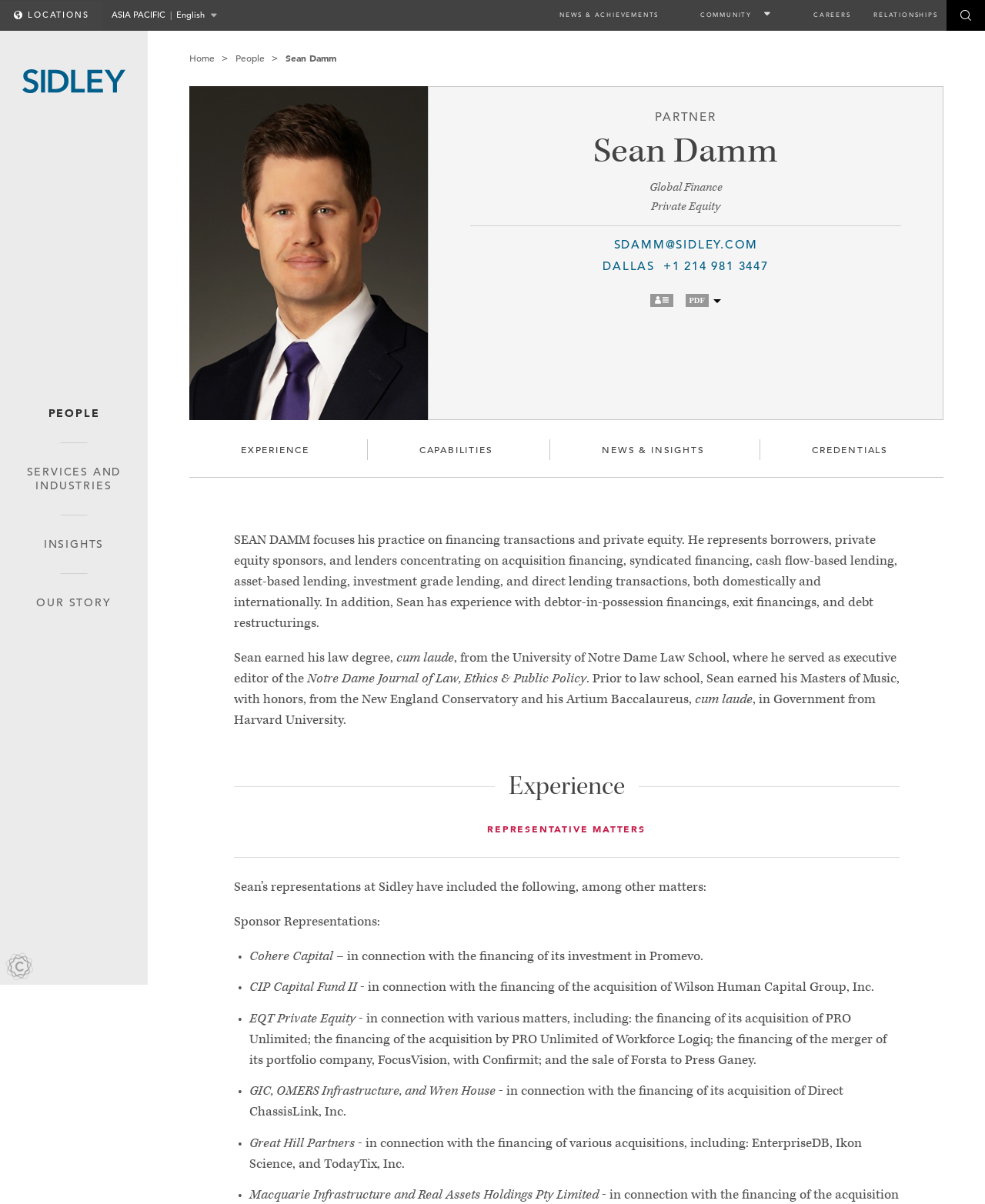Please find and report the bounding box coordinates of the element to click in order to perform the following action: "View Sean Damm's experience". The coordinates should be expressed as four float numbers between 0 and 1, in the format [left, top, right, bottom].

[0.233, 0.365, 0.332, 0.382]